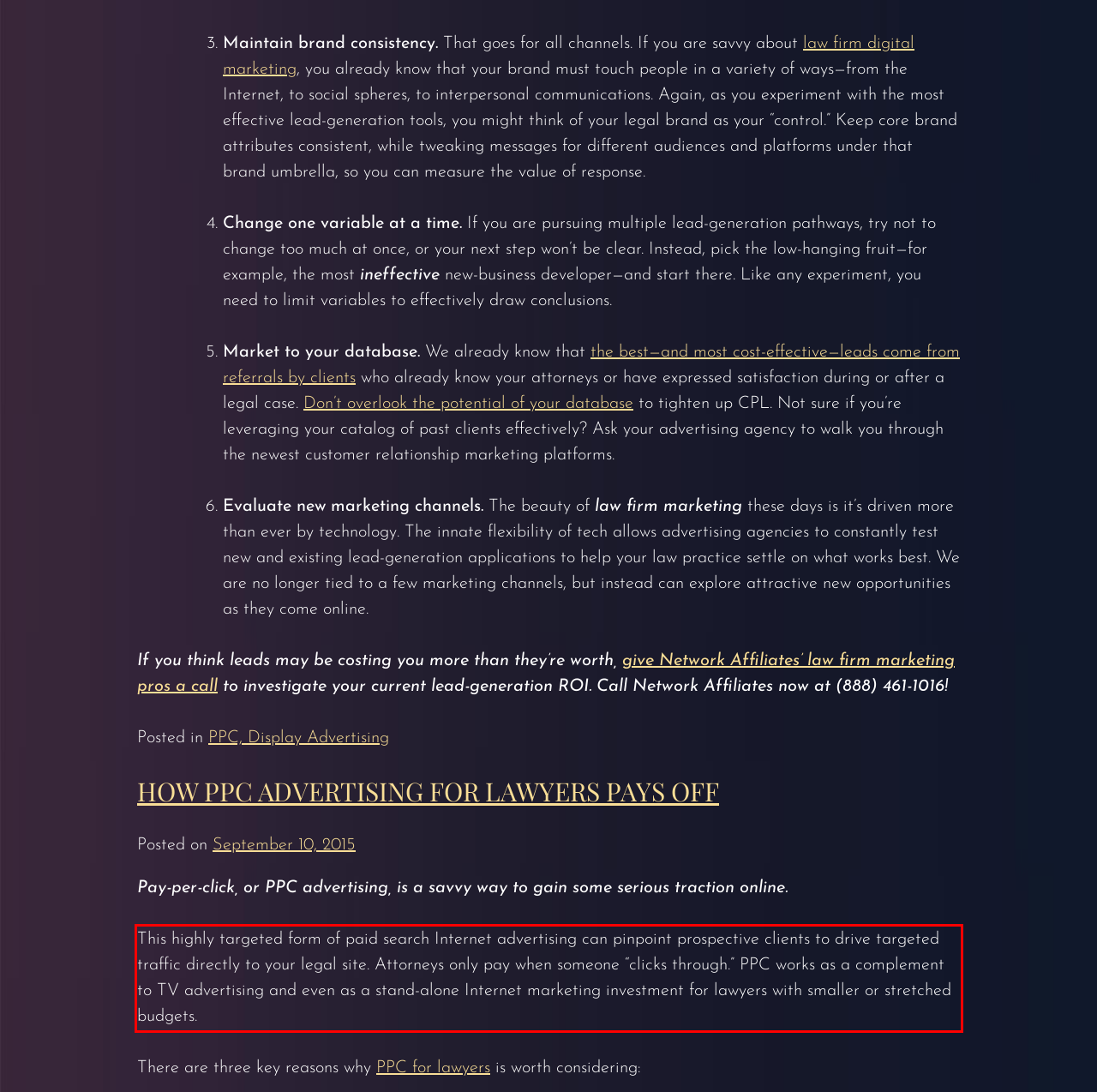You have a screenshot of a webpage, and there is a red bounding box around a UI element. Utilize OCR to extract the text within this red bounding box.

This highly targeted form of paid search Internet advertising can pinpoint prospective clients to drive targeted traffic directly to your legal site. Attorneys only pay when someone “clicks through.” PPC works as a complement to TV advertising and even as a stand-alone Internet marketing investment for lawyers with smaller or stretched budgets.